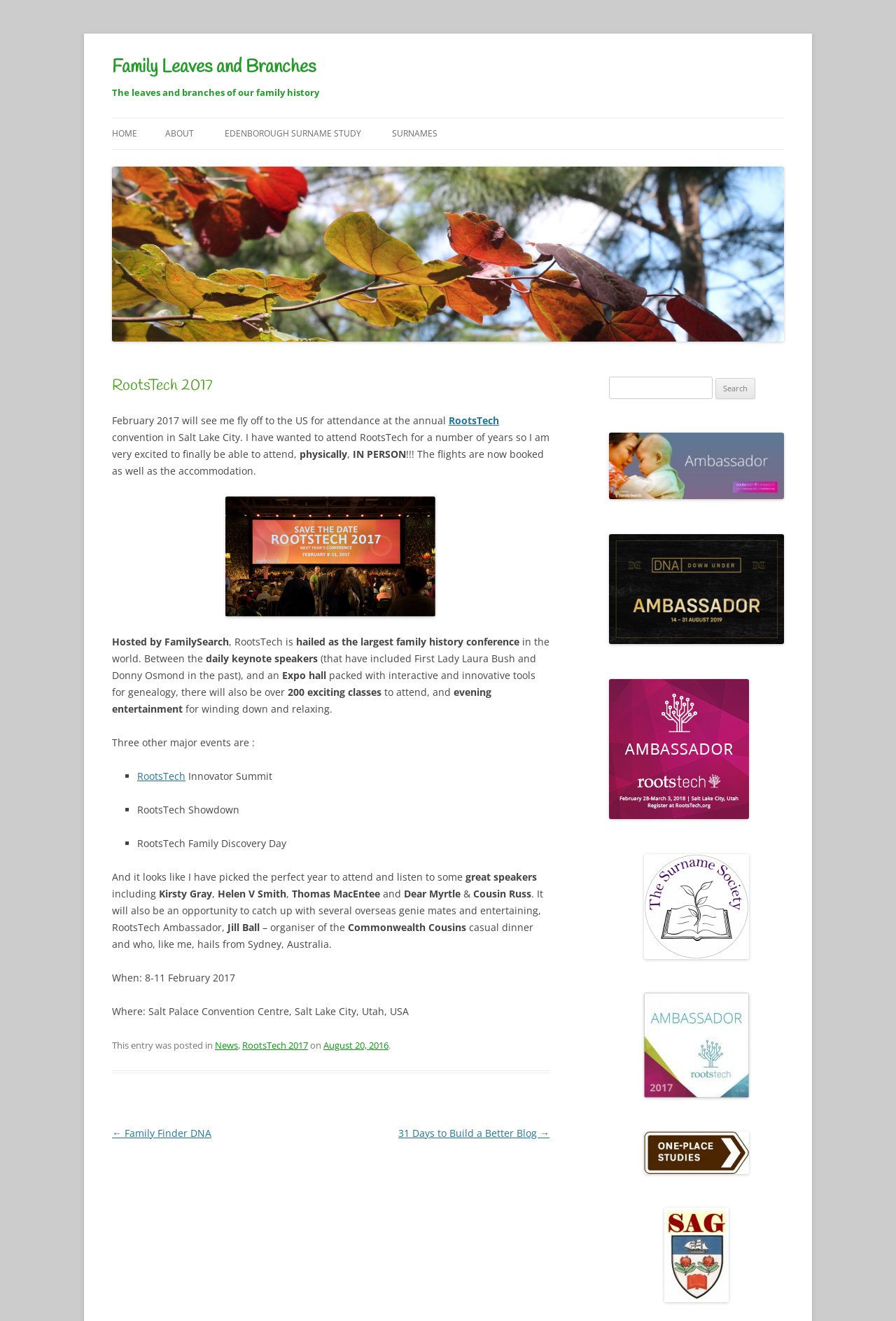Answer succinctly with a single word or phrase:
What is the name of the dinner organized by Jill Ball?

Commonwealth Cousins